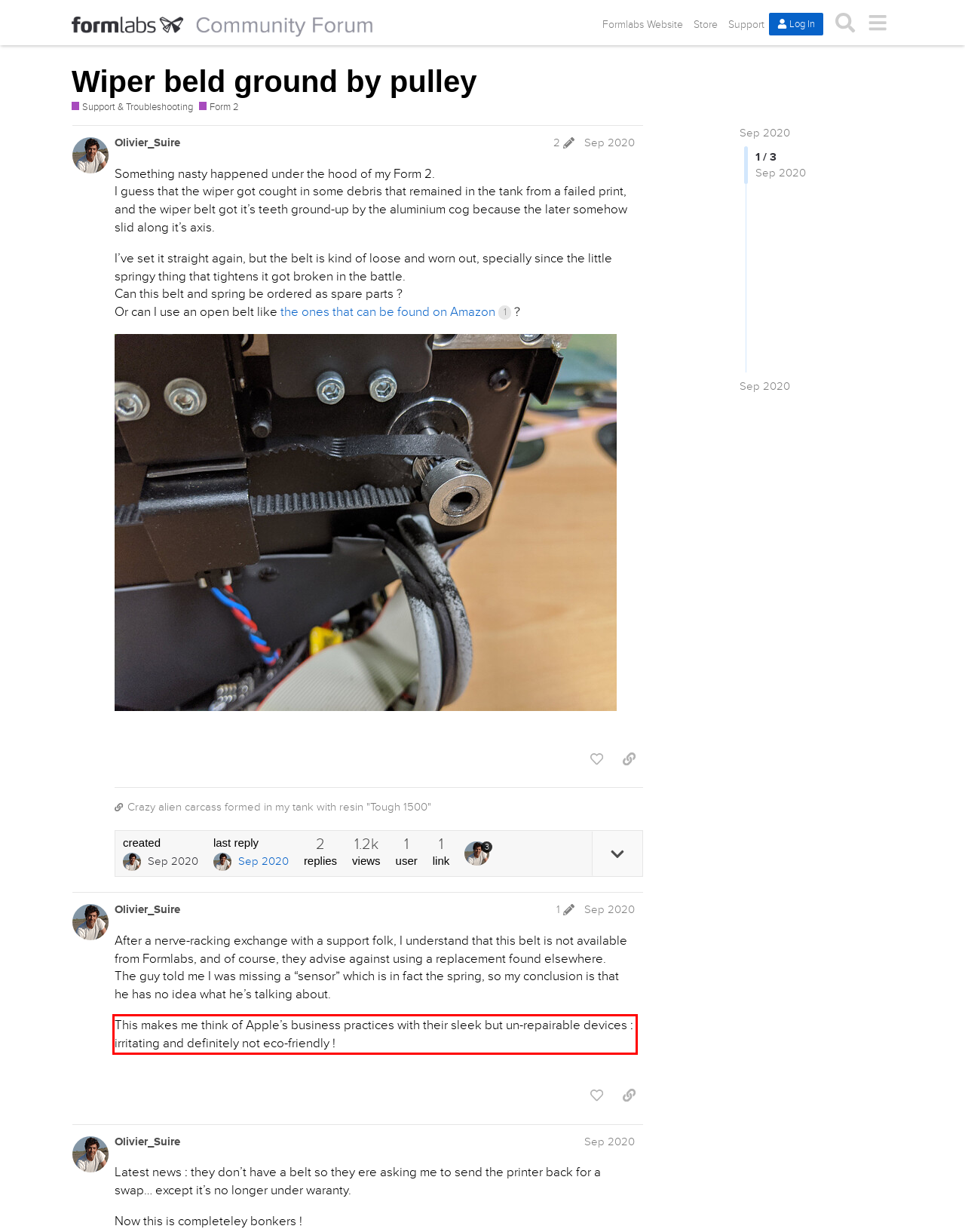You are looking at a screenshot of a webpage with a red rectangle bounding box. Use OCR to identify and extract the text content found inside this red bounding box.

This makes me think of Apple’s business practices with their sleek but un-repairable devices : irritating and definitely not eco-friendly !